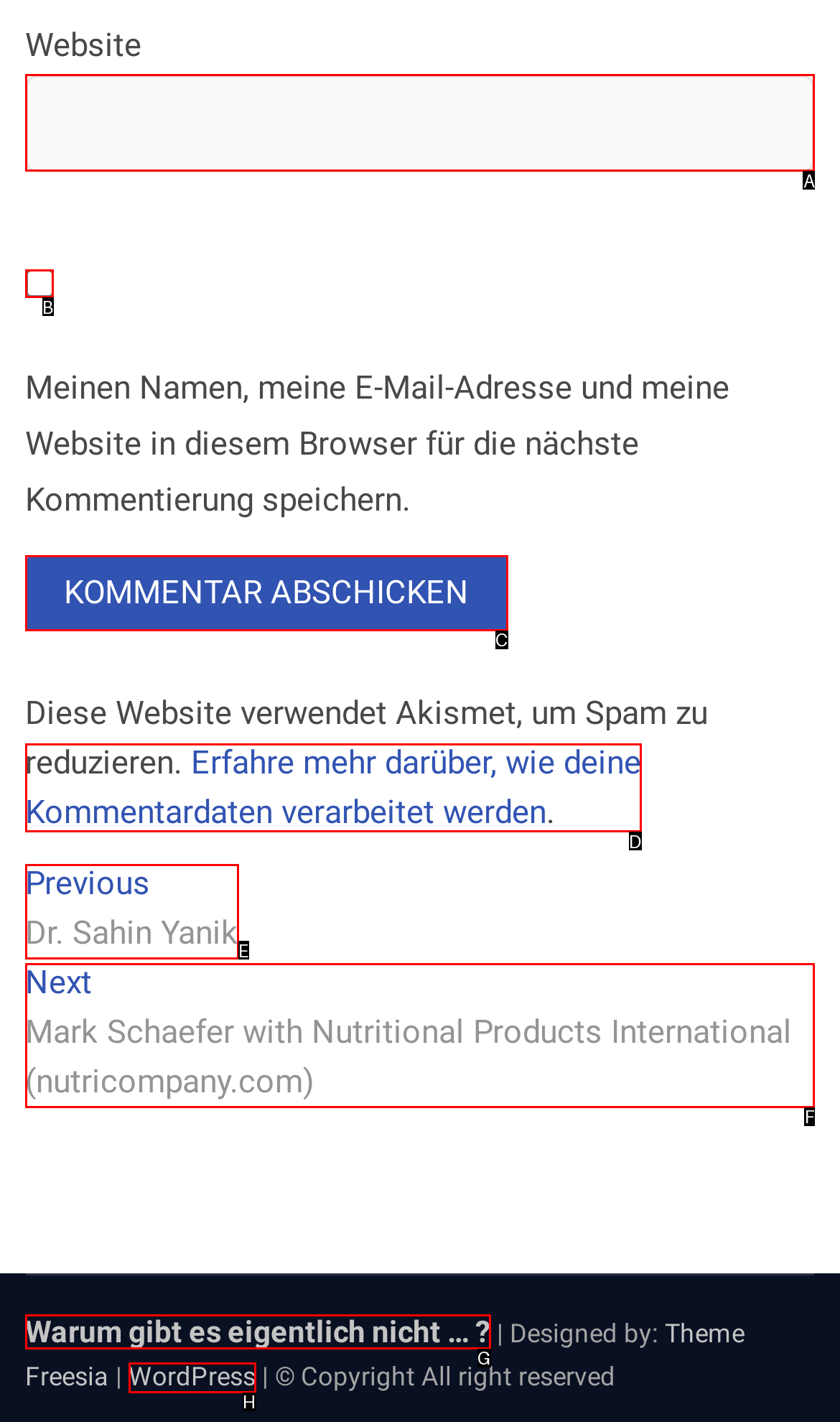Identify the option that corresponds to the description: WordPress. Provide only the letter of the option directly.

H